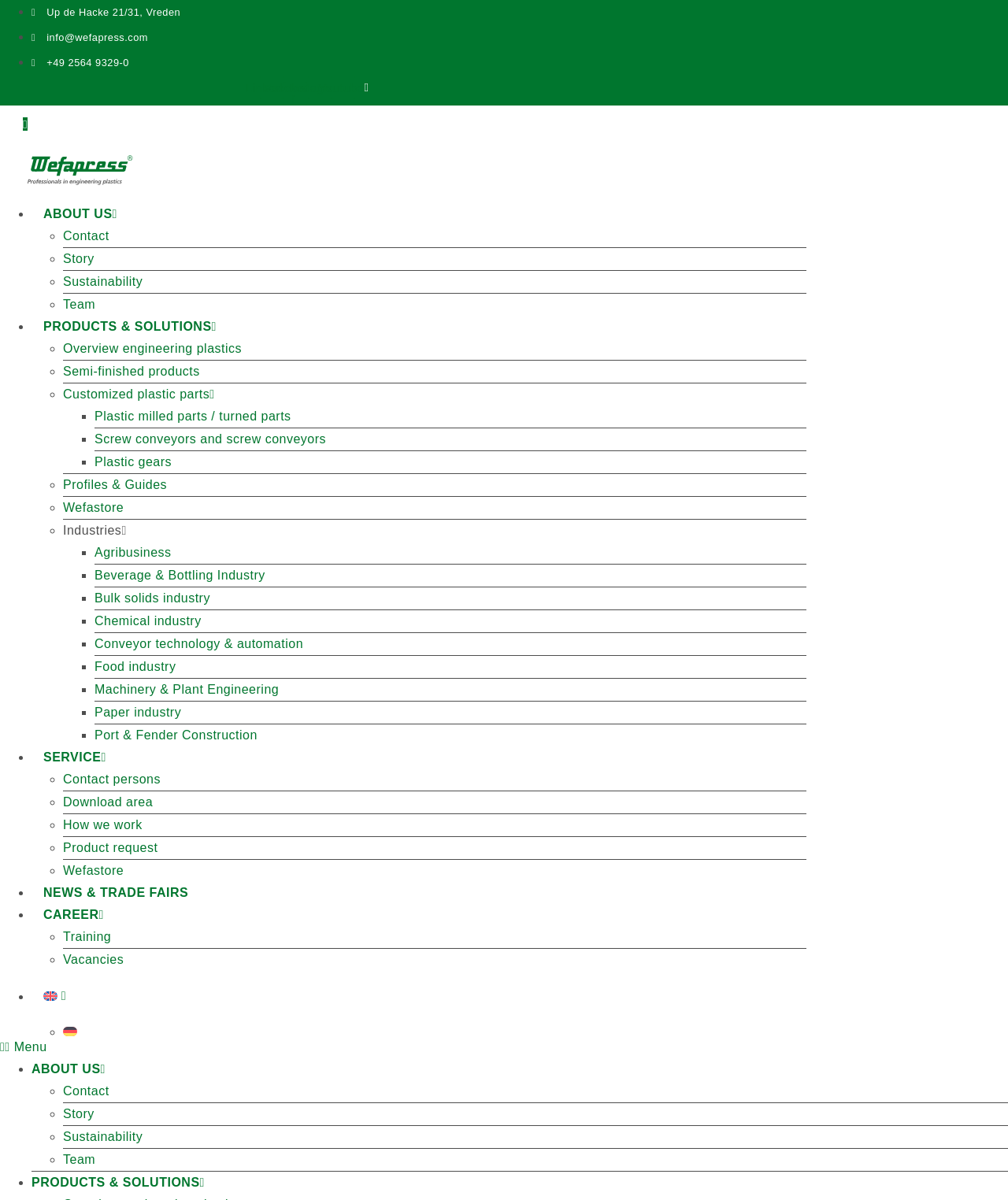How many main menu items are there?
Answer the question in a detailed and comprehensive manner.

There are five main menu items at the top of the webpage, which are 'ABOUT US', 'PRODUCTS & SOLUTIONS', 'SERVICE', 'NEWS & TRADE FAIRS', and 'CAREER'.